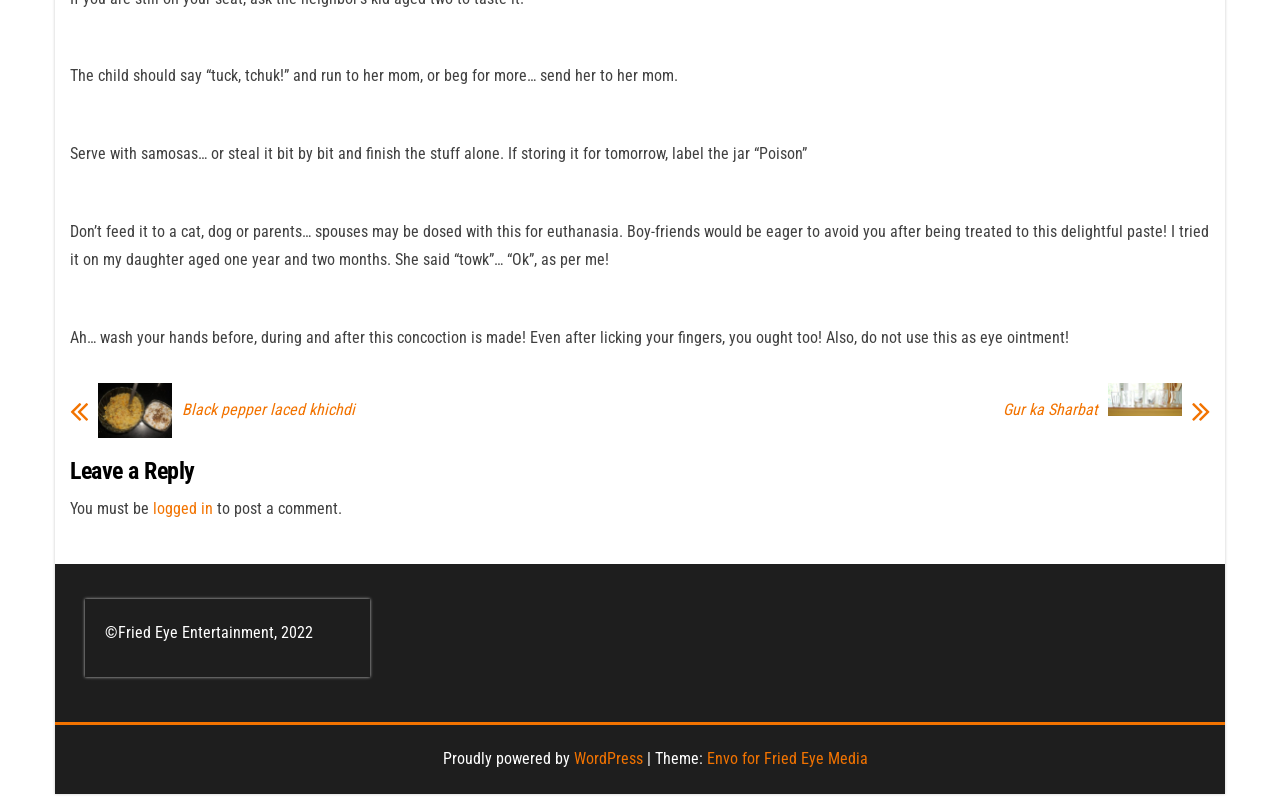Give a succinct answer to this question in a single word or phrase: 
What is the purpose of the links on the webpage?

To navigate to other recipes